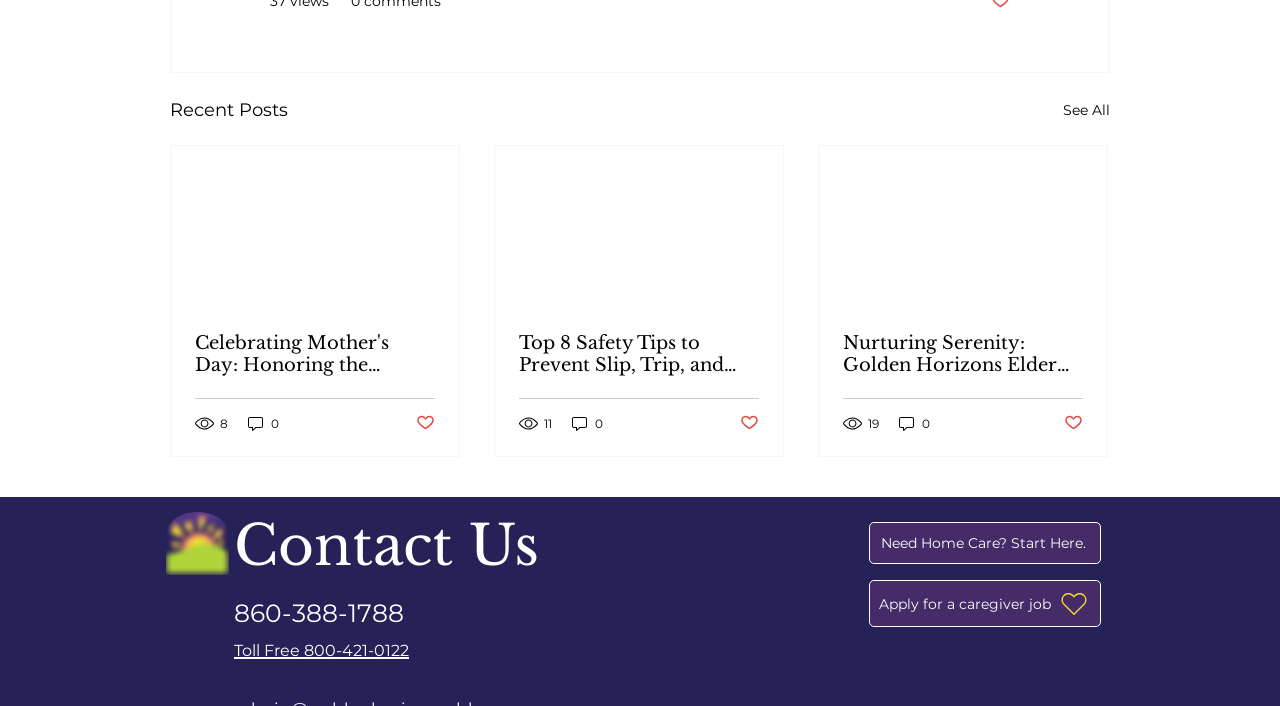Can you specify the bounding box coordinates for the region that should be clicked to fulfill this instruction: "Click on the 'Need Home Care? Start Here.' link".

[0.679, 0.74, 0.86, 0.799]